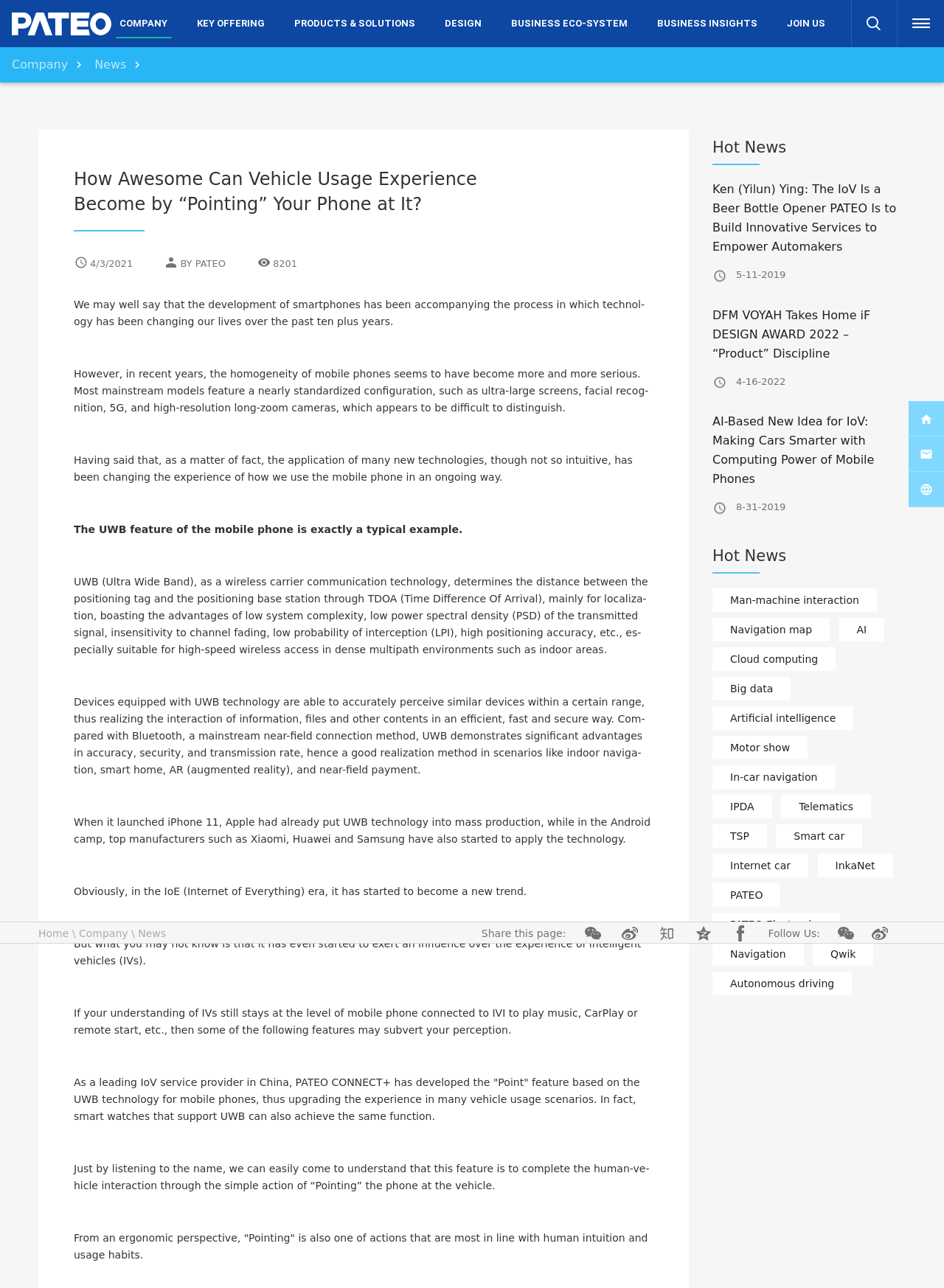Locate the bounding box coordinates of the UI element described by: "Company". Provide the coordinates as four float numbers between 0 and 1, formatted as [left, top, right, bottom].

[0.123, 0.01, 0.181, 0.028]